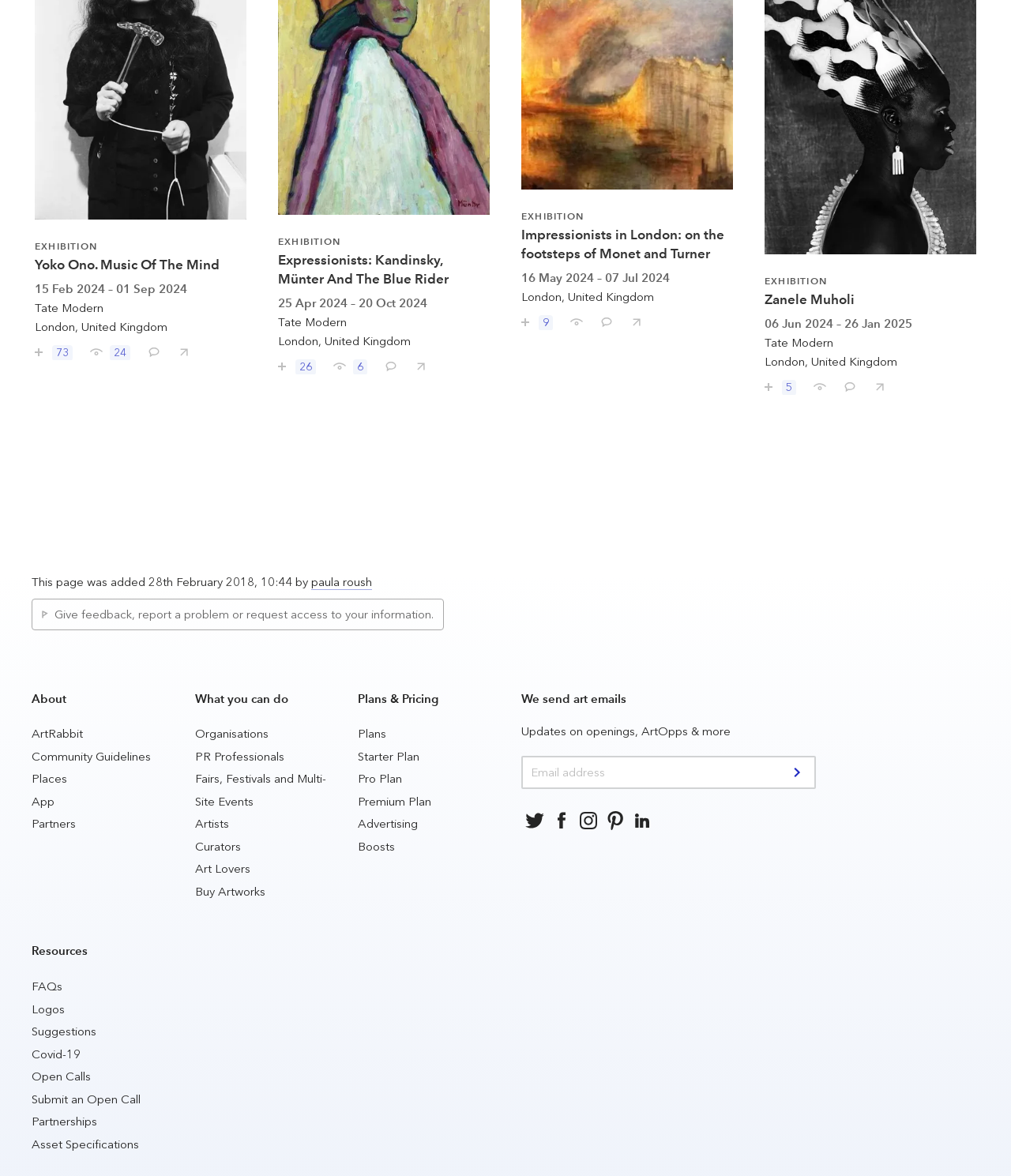Please find the bounding box coordinates of the element that must be clicked to perform the given instruction: "Save Yoko Ono. Music Of The Mind". The coordinates should be four float numbers from 0 to 1, i.e., [left, top, right, bottom].

[0.023, 0.286, 0.08, 0.306]